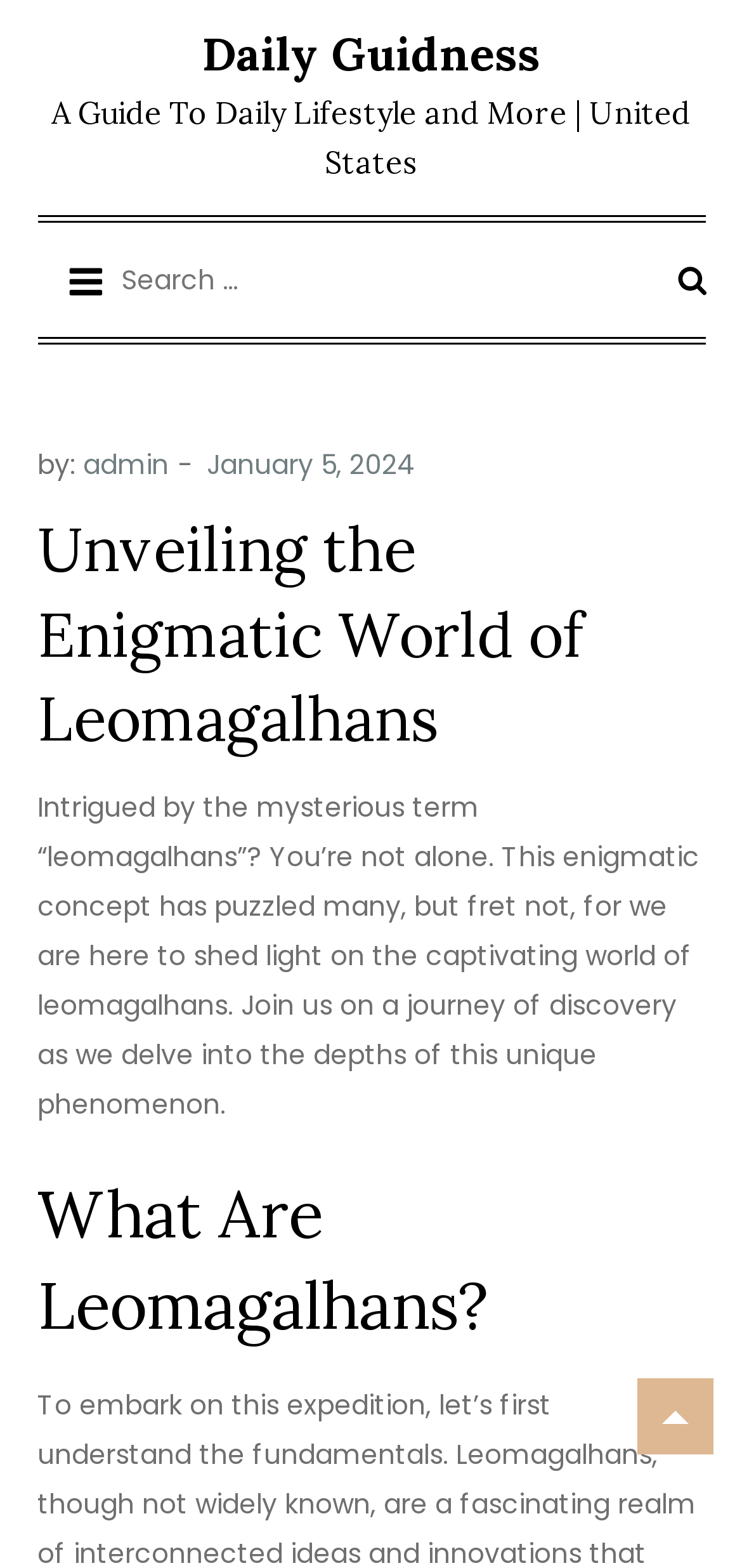Using details from the image, please answer the following question comprehensively:
What is the purpose of the search bar?

The search bar is located at the top-right corner of the webpage, and it has a placeholder text 'Search for:'. This suggests that the purpose of the search bar is to allow users to search for specific content within the website.